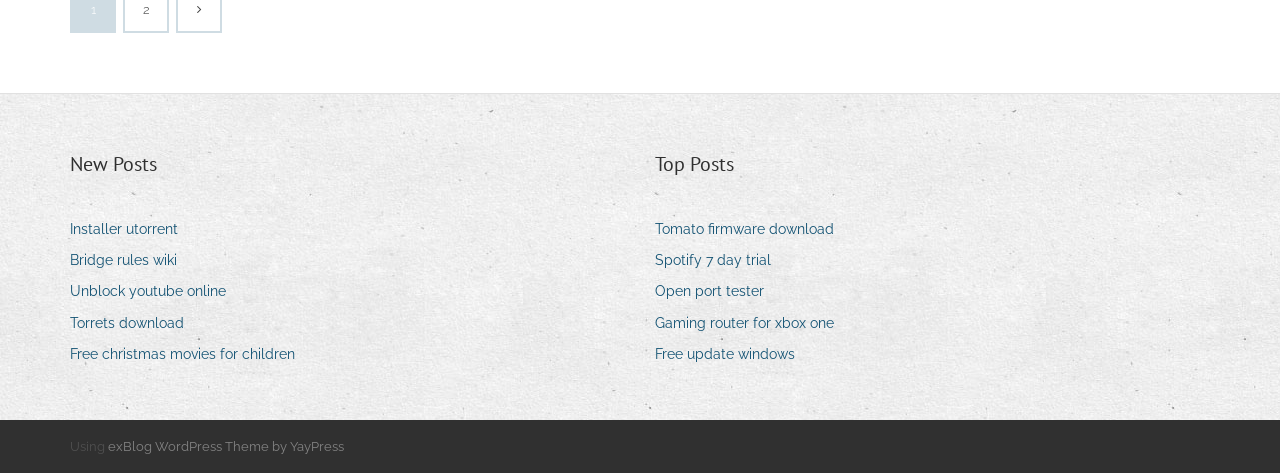Identify the bounding box coordinates of the clickable region to carry out the given instruction: "Click on 'New Posts'".

[0.055, 0.315, 0.123, 0.379]